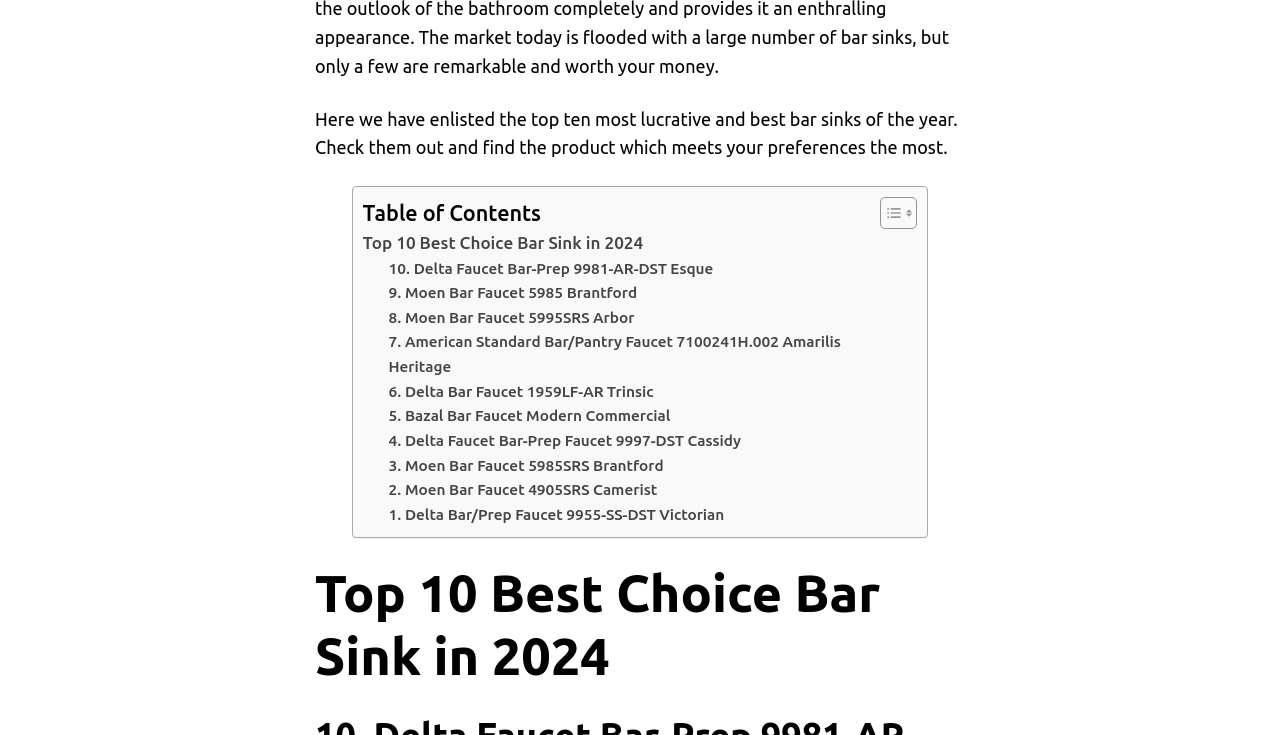Please identify the bounding box coordinates of the clickable area that will fulfill the following instruction: "Click on the link to view the 10th best bar sink". The coordinates should be in the format of four float numbers between 0 and 1, i.e., [left, top, right, bottom].

[0.304, 0.349, 0.557, 0.383]